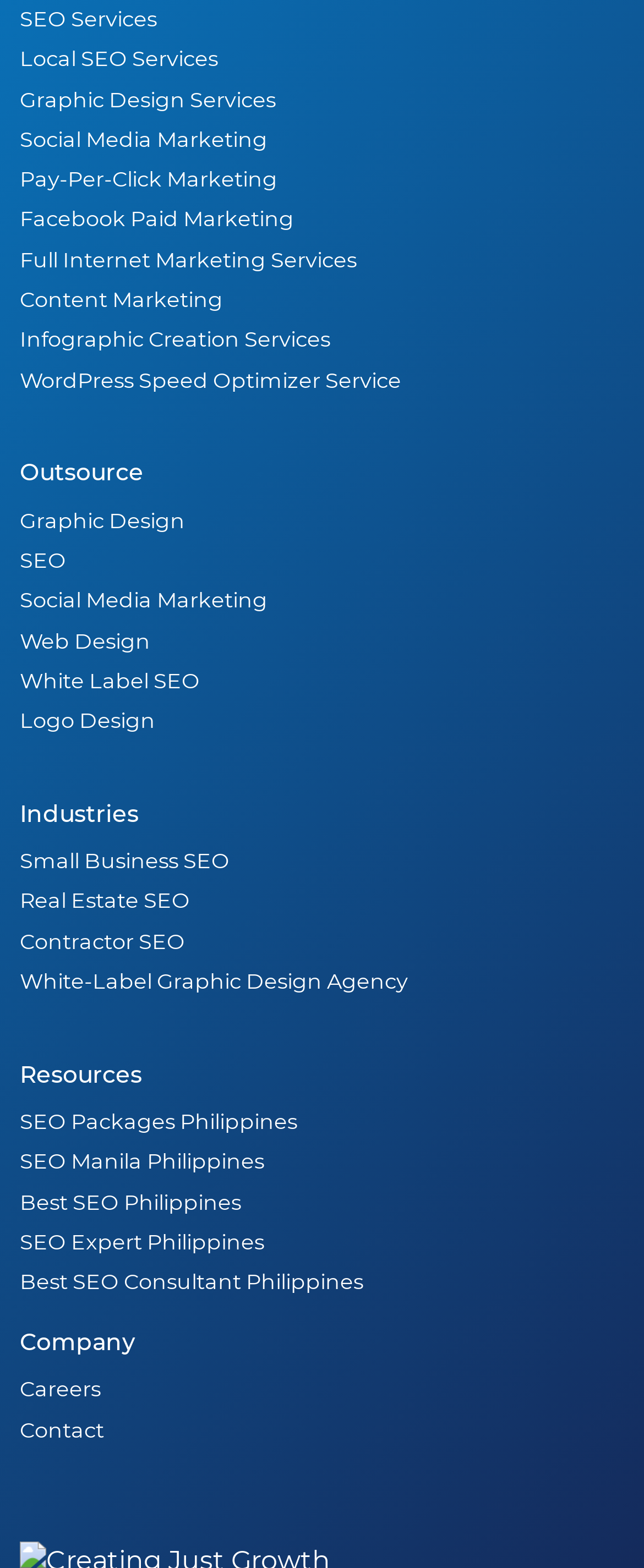Identify the bounding box coordinates for the UI element mentioned here: "Web Design". Provide the coordinates as four float values between 0 and 1, i.e., [left, top, right, bottom].

[0.031, 0.401, 0.233, 0.416]